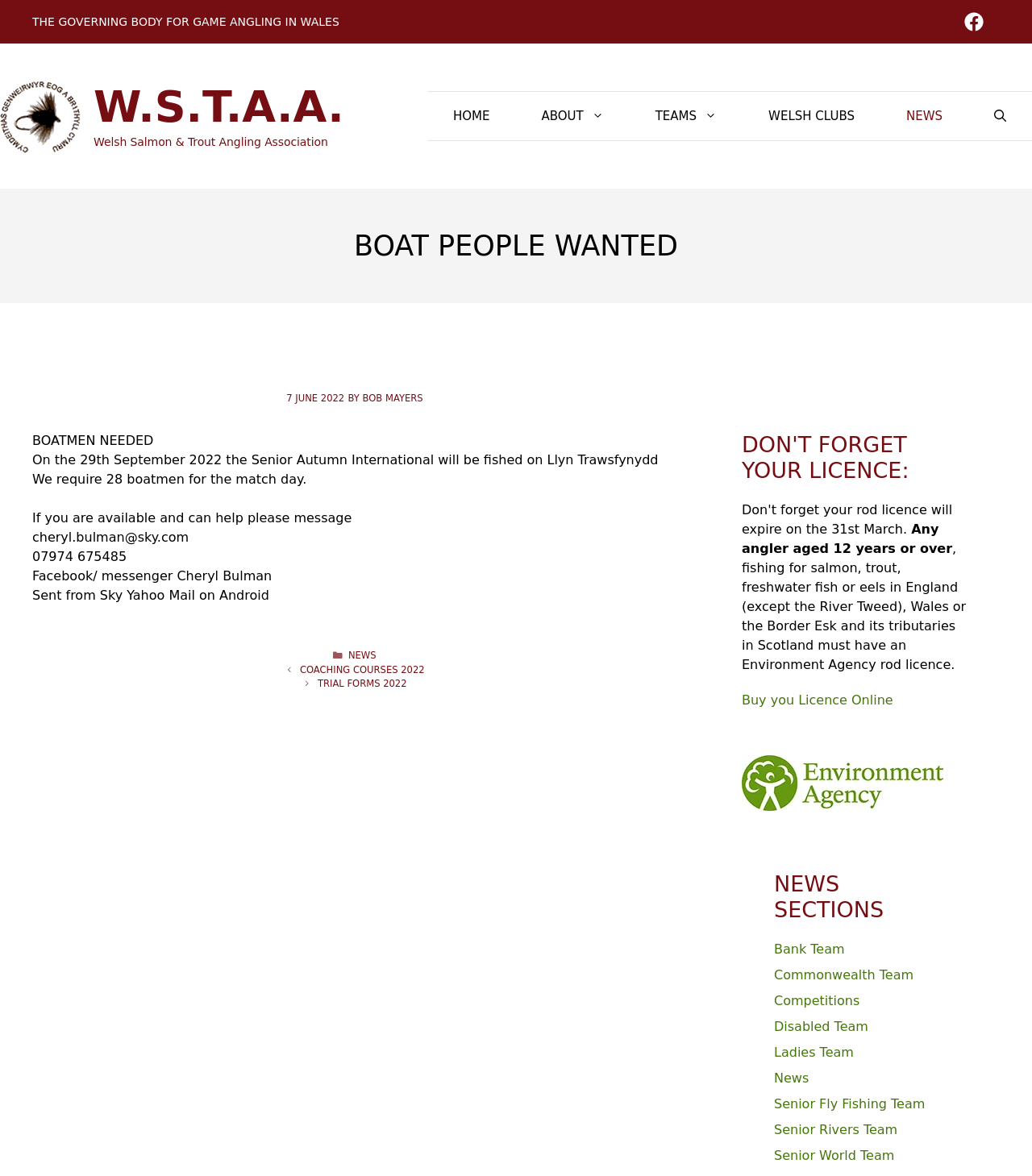Who should be contacted to help with boatmen?
Provide an in-depth answer to the question, covering all aspects.

The answer can be found in the main article section of the webpage, where it is stated 'If you are available and can help please message cheryl.bulman@sky.com or 07974 675485 or Facebook/ messenger Cheryl Bulman'.